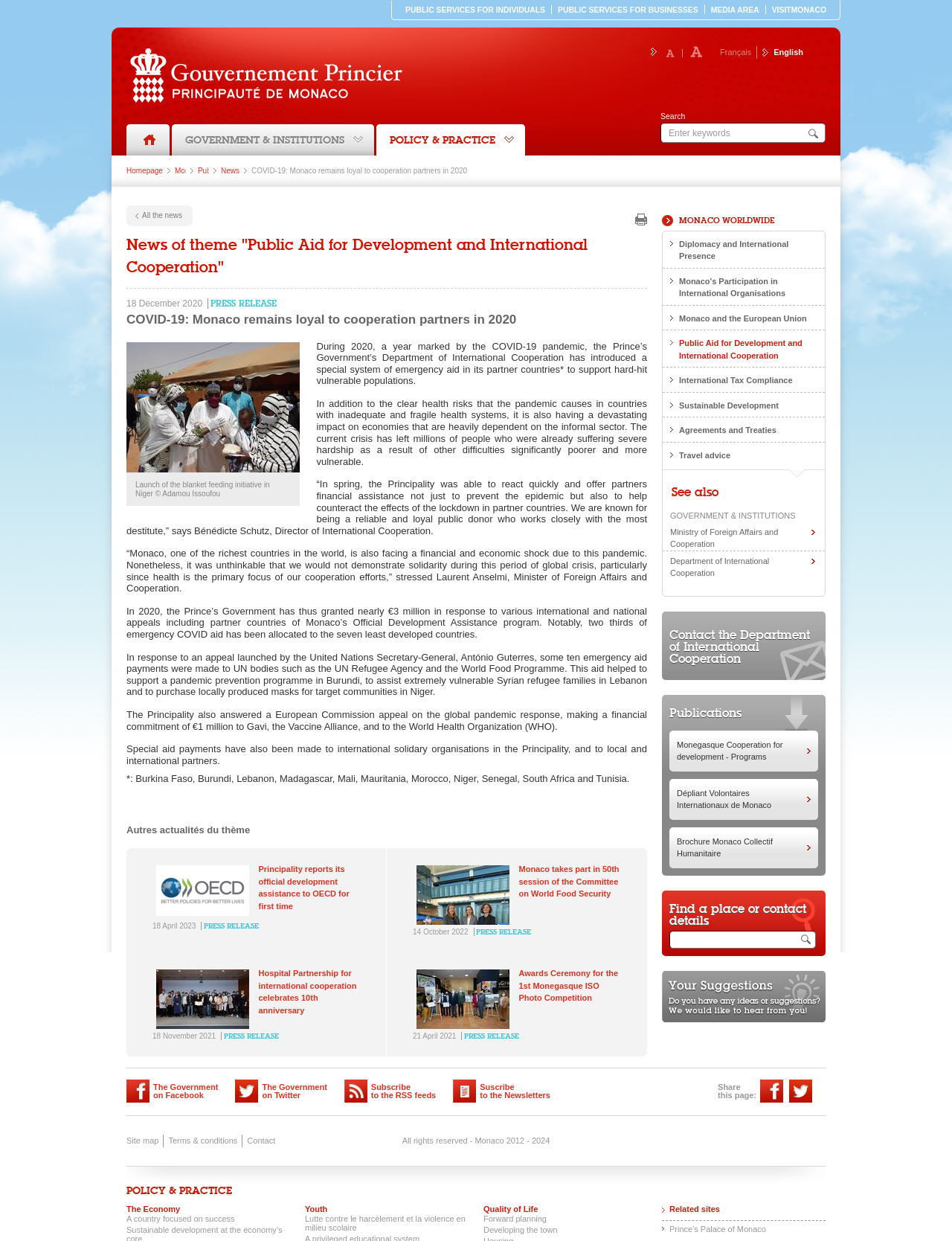Create a full and detailed caption for the entire webpage.

This webpage is about the Government of the Principality of Monaco's official website, specifically the "News" section under "Public Aid for Development and International Cooperation" and "Policy & Practice". 

At the top, there are several links to navigate to different parts of the website, including "Introduction", "Main content", "Navigation menu", "Search engine", and "Language selector". Below these links, there are four main sections: "PUBLIC SERVICES FOR INDIVIDUALS", "PUBLIC SERVICES FOR BUSINESSES", "MEDIA AREA", and "VISITMONACO". 

On the left side, there is a menu with links to various government departments and institutions, including "GOVERNMENT & INSTITUTIONS", "POLICY & PRACTICE", and "MONACO WORLDWIDE". 

The main content of the page is an article titled "COVID-19: Monaco remains loyal to cooperation partners in 2020". The article is divided into several sections, including a brief introduction, a press release, and several paragraphs of text describing Monaco's efforts to support its partner countries during the COVID-19 pandemic. There is also an image of a humanitarian aid operation in Niger. 

Below the article, there are links to other news articles related to the theme of "Public Aid for Development and International Cooperation", including "Principality reports its official development assistance to OECD for first time", "Monaco takes part in 50th session of the Committee on World Food Security", "Hospital Partnership for international cooperation celebrates 10th anniversary", and "Awards Ceremony for the 1st Monegasque ISO Photo Competition". Each of these links has a corresponding image and a brief summary of the article. 

On the right side, there is a search bar and a section with links to various policy and practice areas, including "Diplomacy and International Presence", "Monaco's Participation in International Organisations", and "Sustainable Development".